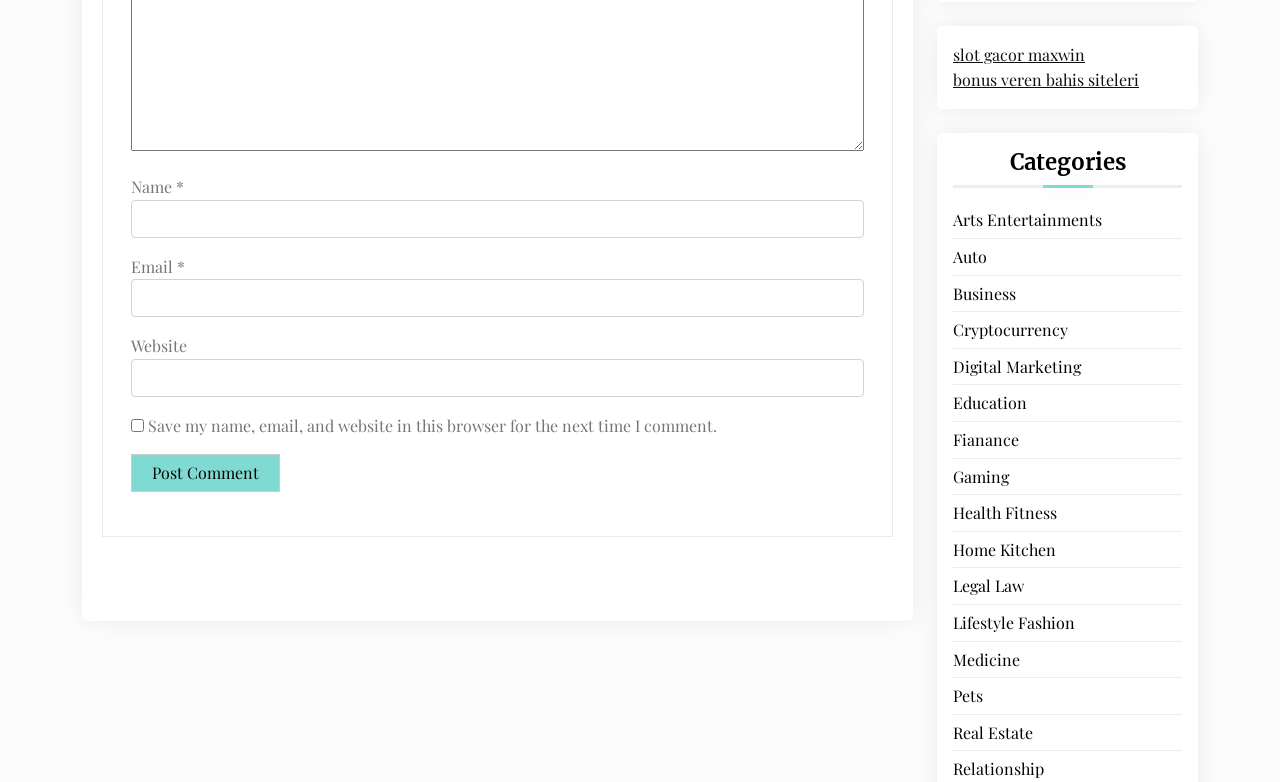Pinpoint the bounding box coordinates of the clickable area necessary to execute the following instruction: "Type your website URL". The coordinates should be given as four float numbers between 0 and 1, namely [left, top, right, bottom].

[0.102, 0.459, 0.675, 0.507]